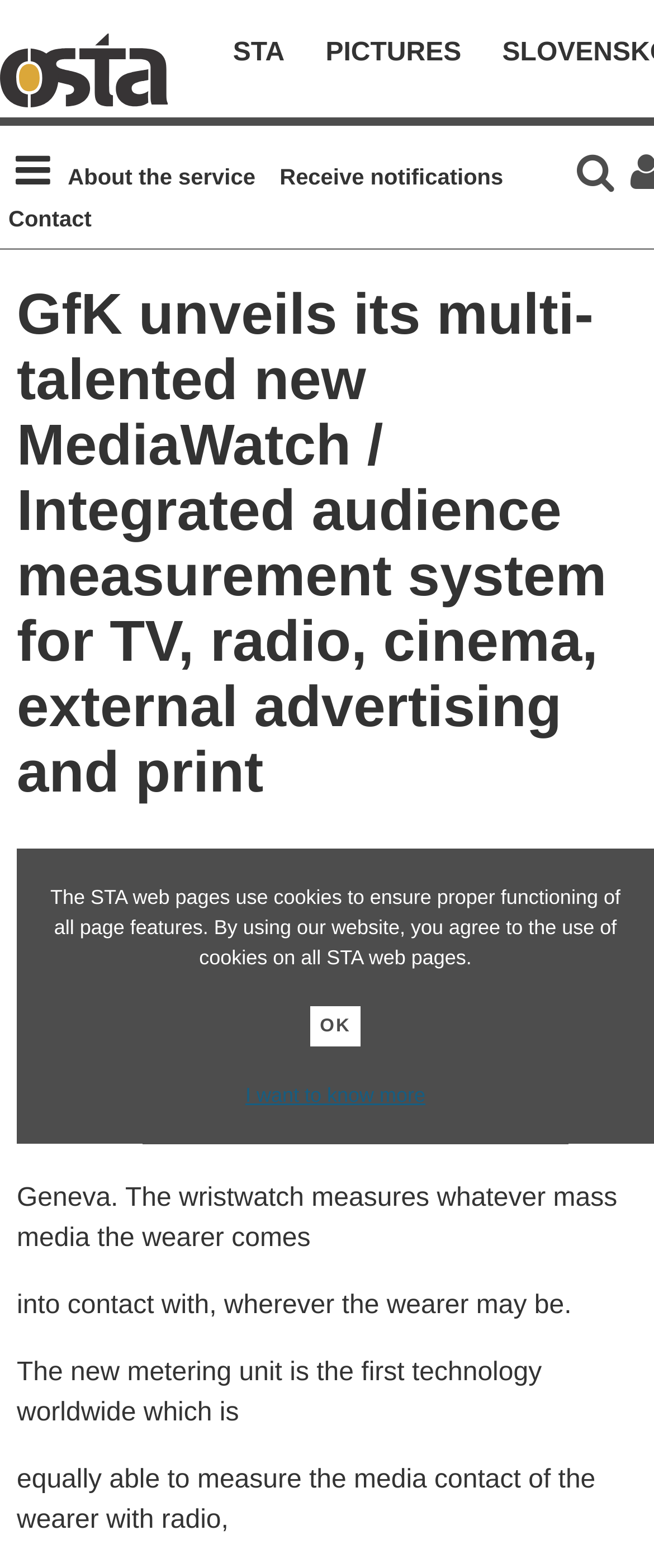Please mark the bounding box coordinates of the area that should be clicked to carry out the instruction: "Click on 'History 101: Justice Bao: A Symbol of Fairness and Justice'".

None